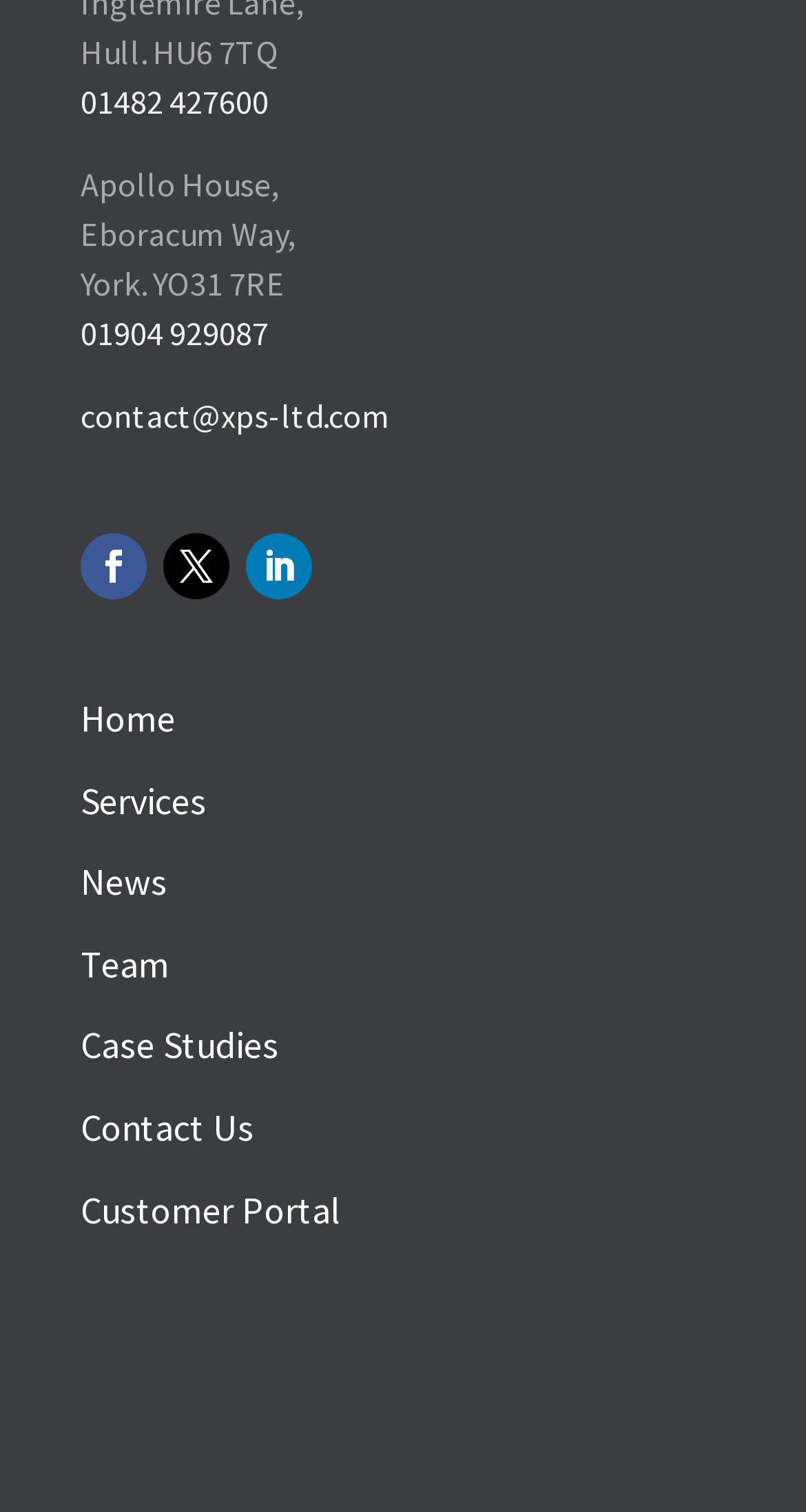Please determine the bounding box coordinates for the UI element described here. Use the format (top-left x, top-left y, bottom-right x, bottom-right y) with values bounded between 0 and 1: +971 5063 79229

None